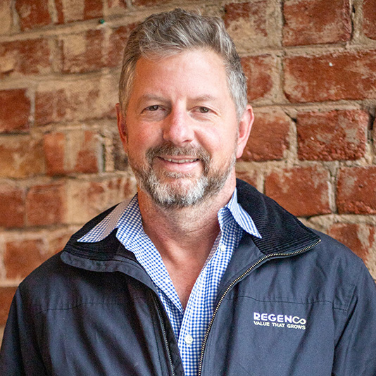Offer an in-depth caption that covers the entire scene depicted in the image.

The image features a professional portrait of Dr. Tim Moore, who serves as the Industry Engagement Advisor at RegenCo, a prominent natural capital business in Australia. He is depicted against a rustic brick wall, projecting a warm and approachable demeanor. Dr. Moore is dressed in a dark jacket with the RegenCo logo and a checked shirt, reflecting his role in a modern, forward-thinking environmental company. With nearly two decades of experience, he has specialized in various fields including natural resource management and carbon markets. His expertise has made him a trusted advisor for multiple Australian governments and corporations, particularly in the transition to a nature-positive economy. This portrait captures his professional essence and commitment to sustainability in the industry.